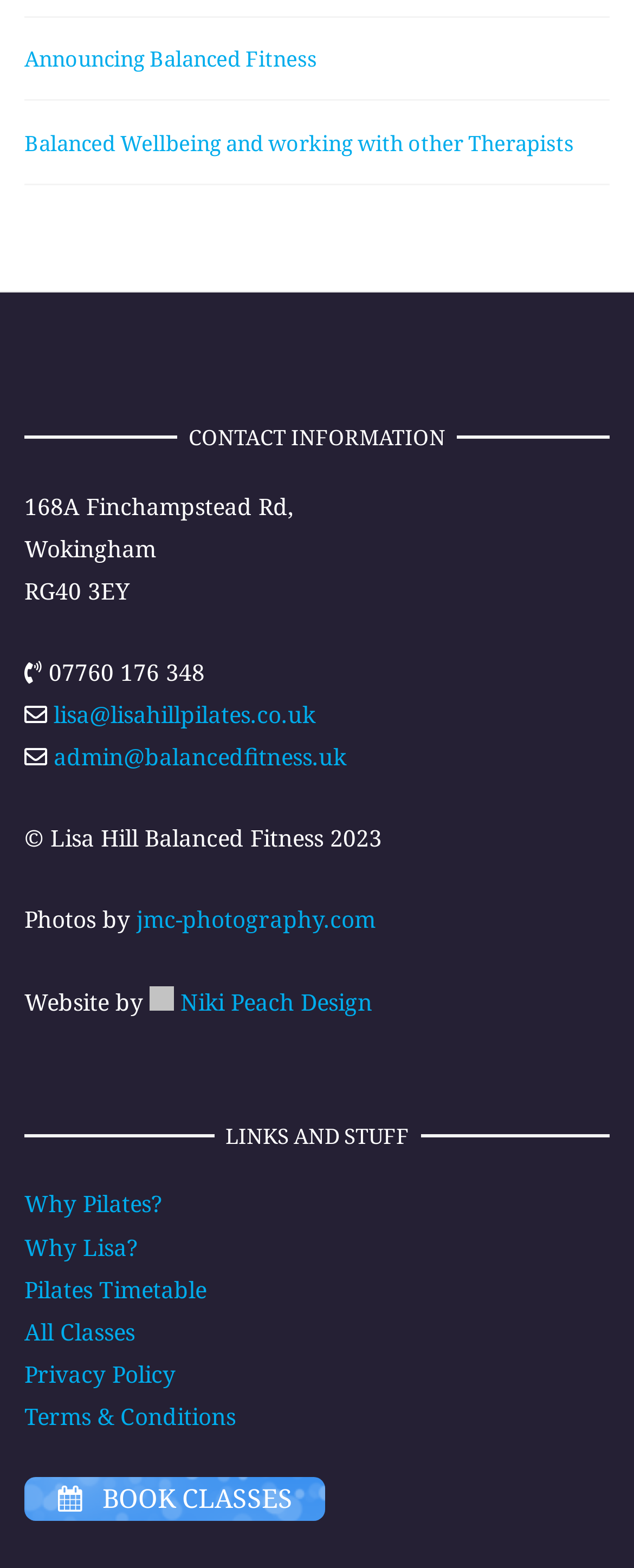Analyze the image and provide a detailed answer to the question: What is the email address of admin?

I found the contact information section on the webpage, which contains the email address of the admin, which is 'admin@balancedfitness.uk'.